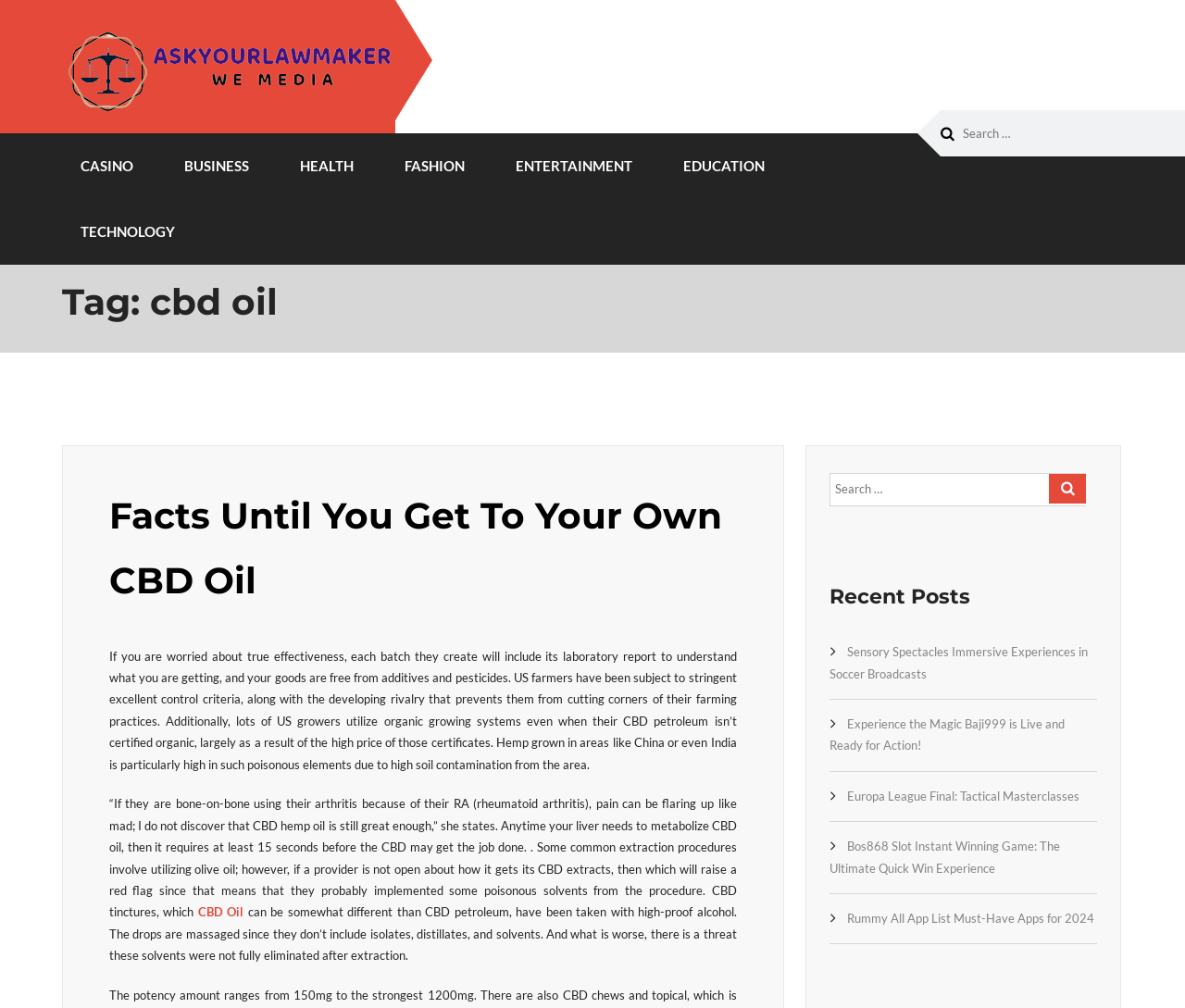What is the category of the link 'CASINO'?
From the image, respond with a single word or phrase.

CASINO